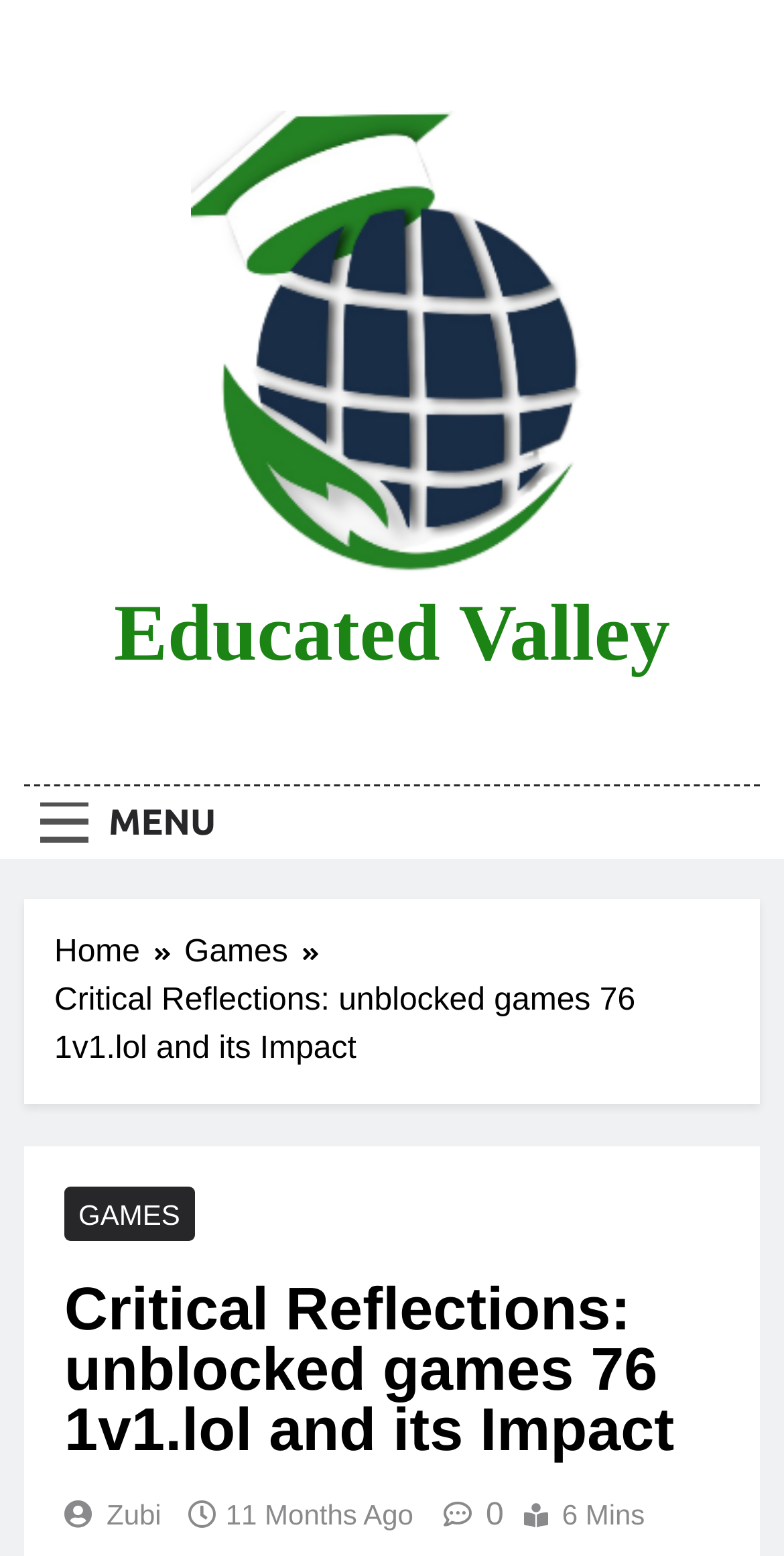How many images are on the webpage?
Please use the image to provide a one-word or short phrase answer.

1